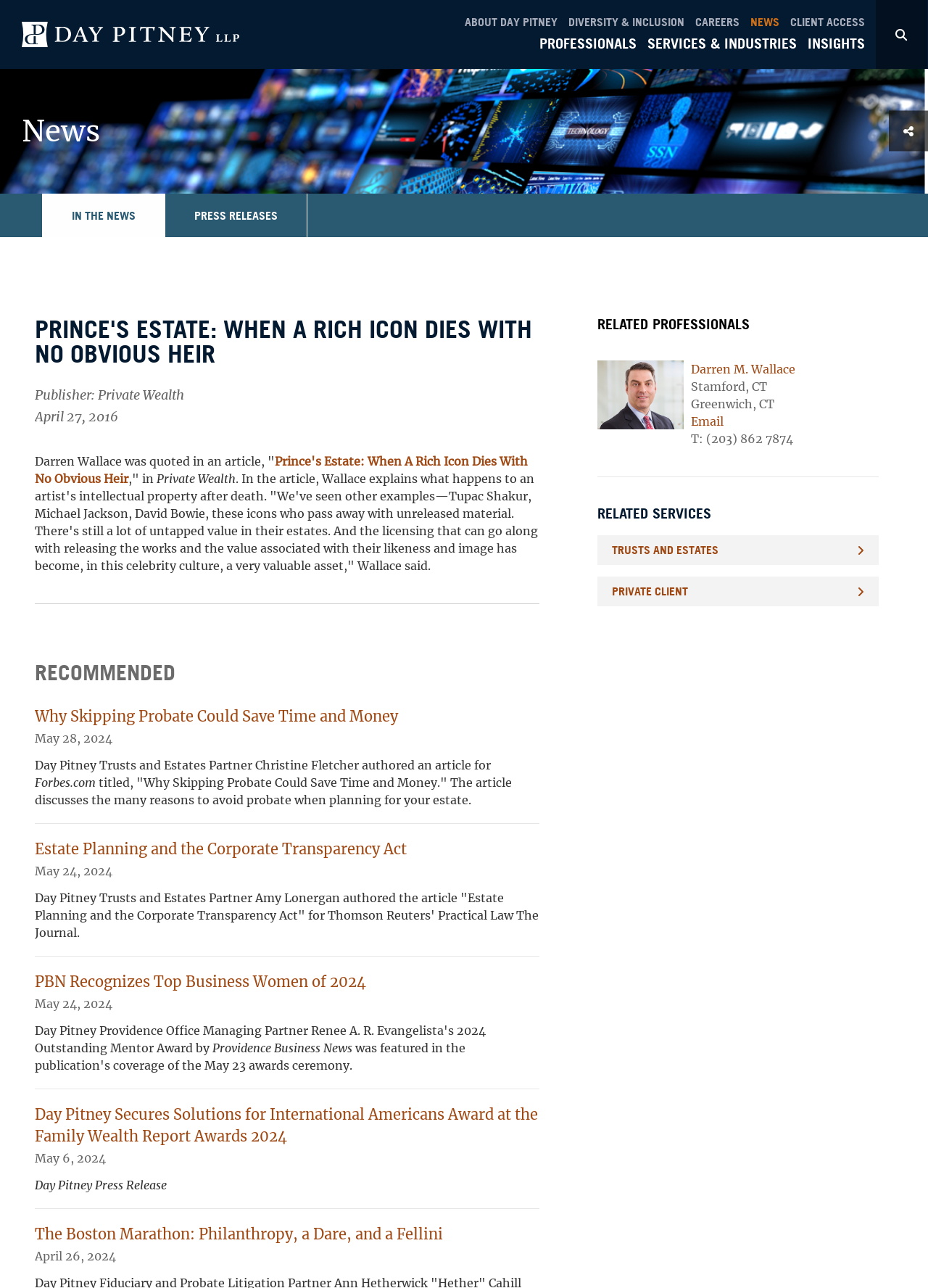Produce an extensive caption that describes everything on the webpage.

The webpage is about Day Pitney, a law firm, and features an article titled "Prince's Estate: When A Rich Icon Dies With No Obvious Heir". At the top left corner, there is a logo of Day Pitney LLP. Below the logo, there are several links to different sections of the website, including "ABOUT DAY PITNEY", "DIVERSITY & INCLUSION", "CAREERS", "NEWS", and "CLIENT ACCESS". 

On the right side of the page, there is a search bar with a search button. Below the search bar, there are links to "PROFESSIONALS", "SERVICES & INDUSTRIES", and "INSIGHTS". 

The main content of the page is an article about Prince's estate, with a heading "PRINCE'S ESTATE: WHEN A RICH ICON DIES WITH NO OBVIOUS HEIR". The article is written by Darren Wallace and published in Private Wealth on April 27, 2016. The article discusses what happens to an artist's intellectual property after death, using examples of famous artists like Tupac Shakur, Michael Jackson, and David Bowie.

Below the article, there is a section titled "RECOMMENDED" with several links to other articles, including "Why Skipping Probate Could Save Time and Money", "Estate Planning and the Corporate Transparency Act", and "PBN Recognizes Top Business Women of 2024". Each article has a brief summary and a publication date.

On the right side of the page, there is a section titled "RELATED PROFESSIONALS" with a link to Darren M. Wallace, the author of the article, along with his photo and contact information. Below this section, there is a section titled "RELATED SERVICES" with links to "TRUSTS AND ESTATES" and "PRIVATE CLIENT".